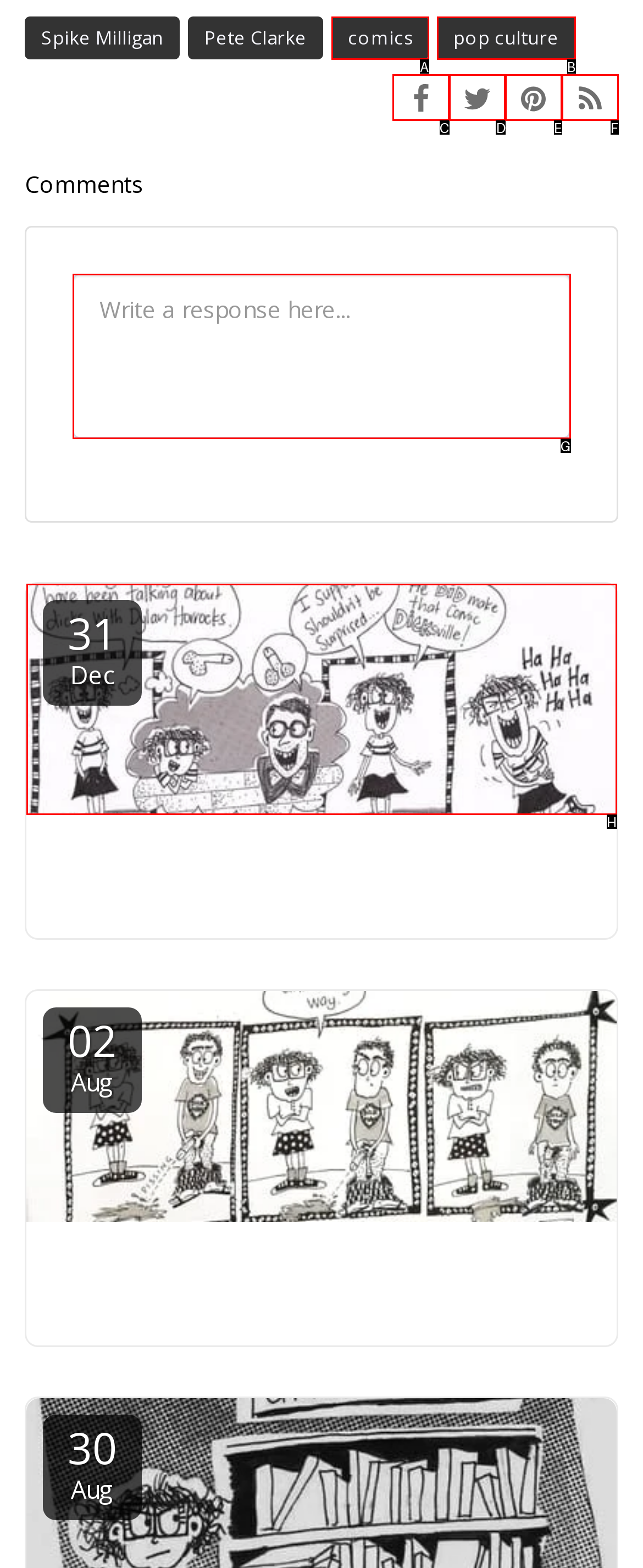Identify the HTML element that matches the description: name="comment_message" placeholder="Write a response here...". Provide the letter of the correct option from the choices.

G